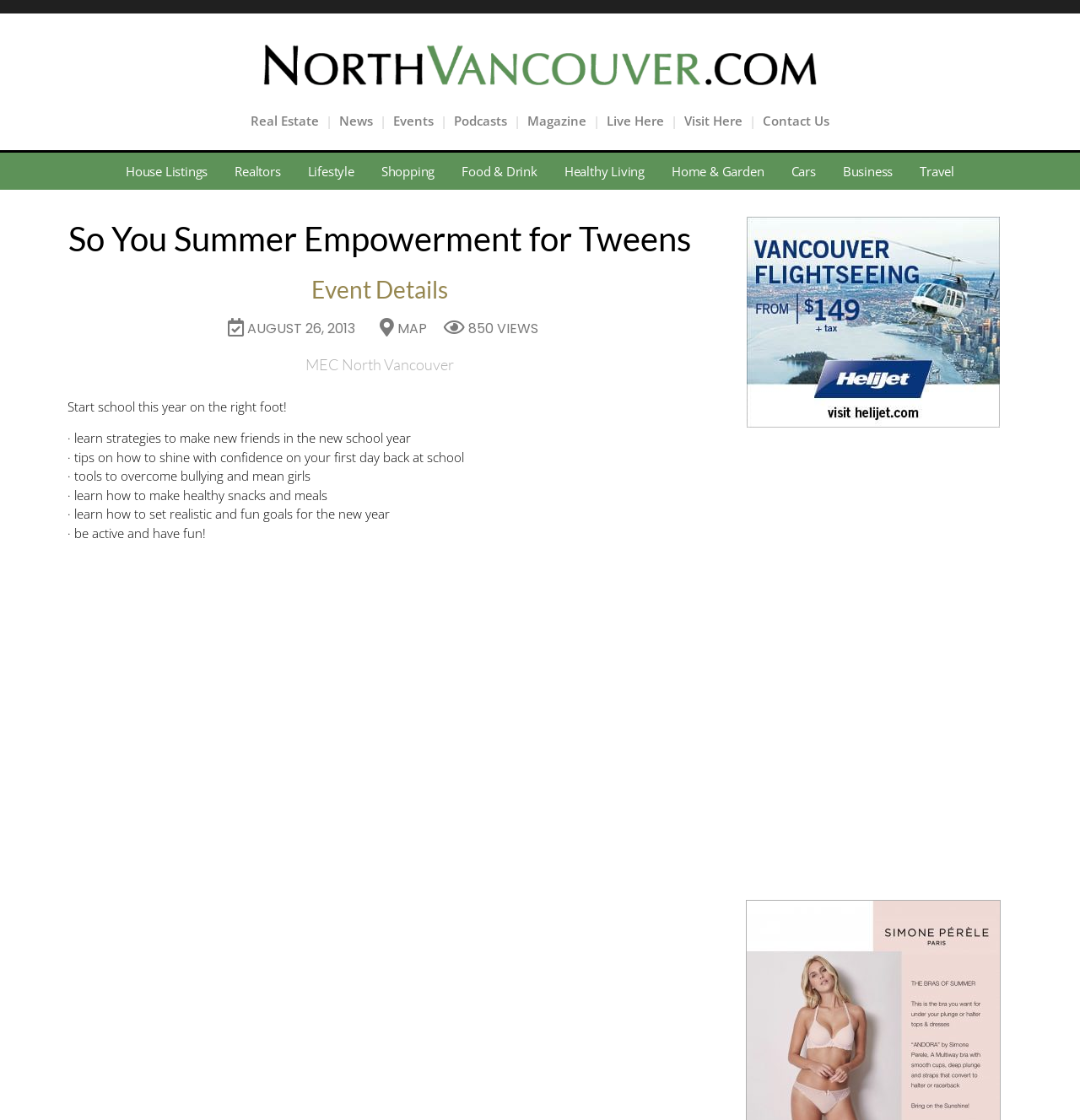What is the location of the event?
Please give a detailed and elaborate explanation in response to the question.

The location of the event can be found in the heading element with the text 'MEC North Vancouver' which is located below the event details.